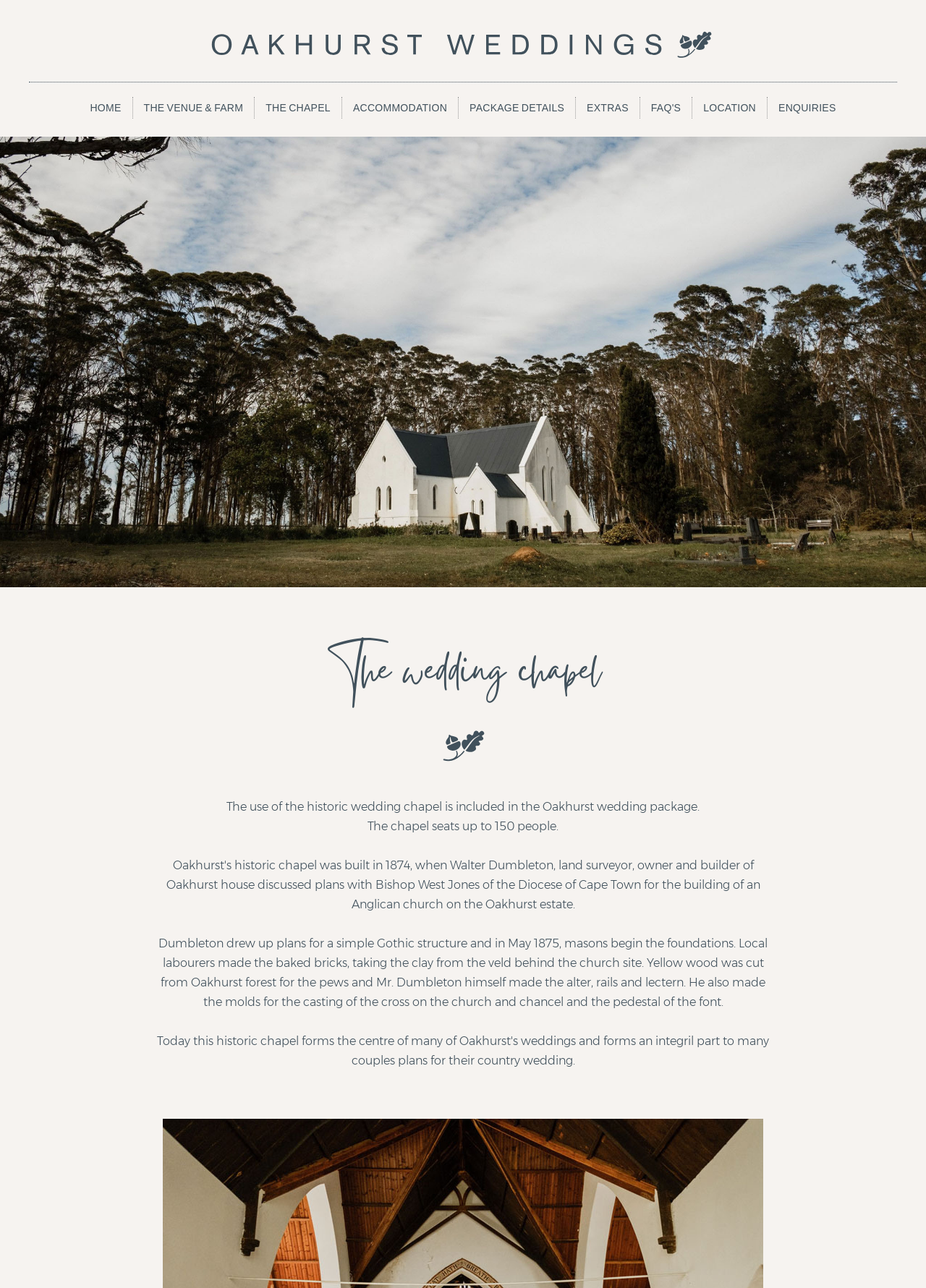Give a concise answer of one word or phrase to the question: 
What is the location of the clay used to make the baked bricks?

The veld behind the church site